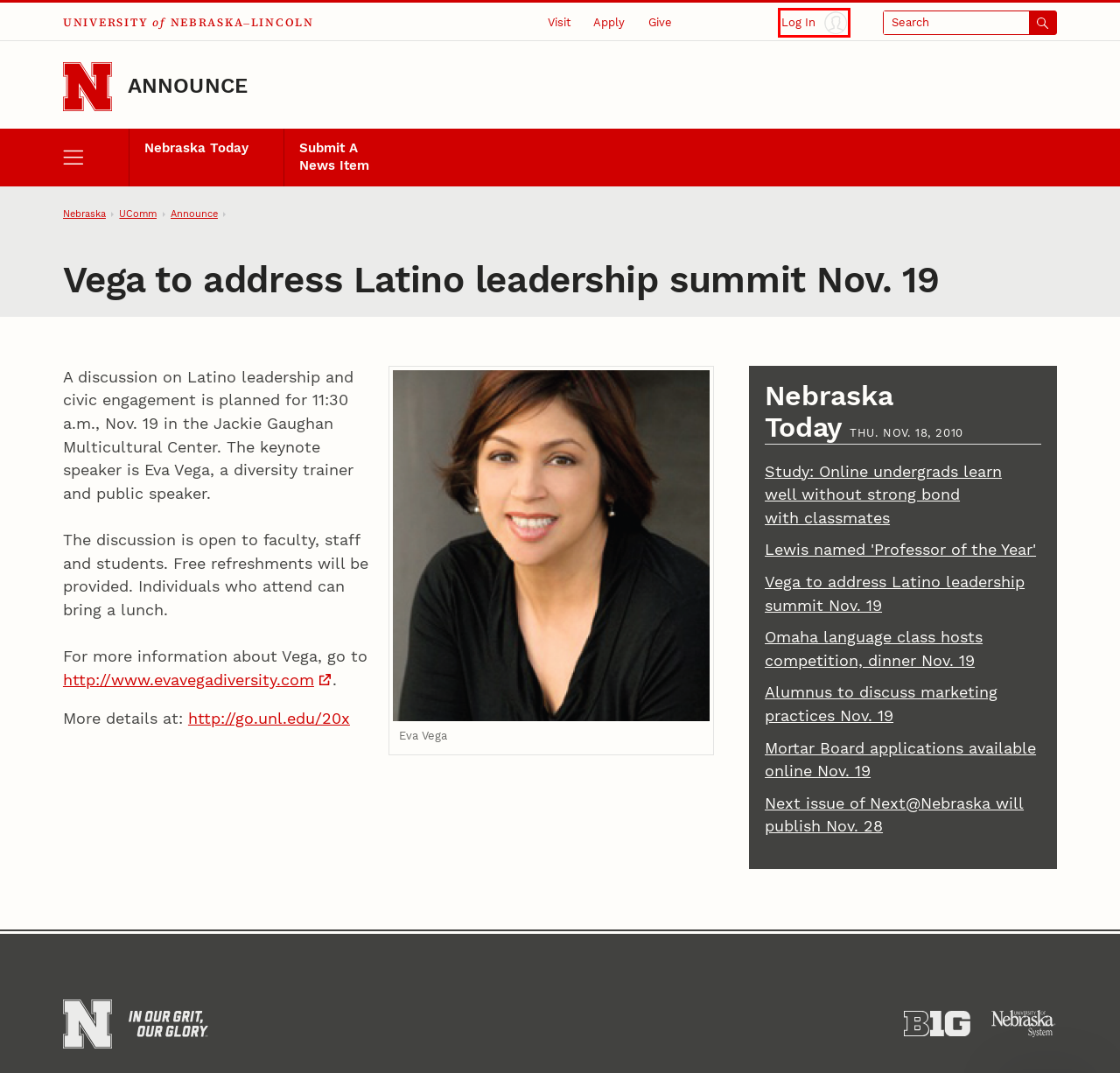Examine the screenshot of the webpage, which includes a red bounding box around an element. Choose the best matching webpage description for the page that will be displayed after clicking the element inside the red bounding box. Here are the candidates:
A. University of Nebraska–Lincoln
B. Eva Vega World
C. Web Login Service
D. Academic Partnerships | Nebraska
E. Omaha language class hosts competition, dinner Nov. 19 | Announce | University of Nebraska-Lincoln
F. UNL | Events
G. In Our Grit, Our Glory | Nebraska
H. Today@UNL | Nov. 18, 2010 | Announce | University of Nebraska-Lincoln

C